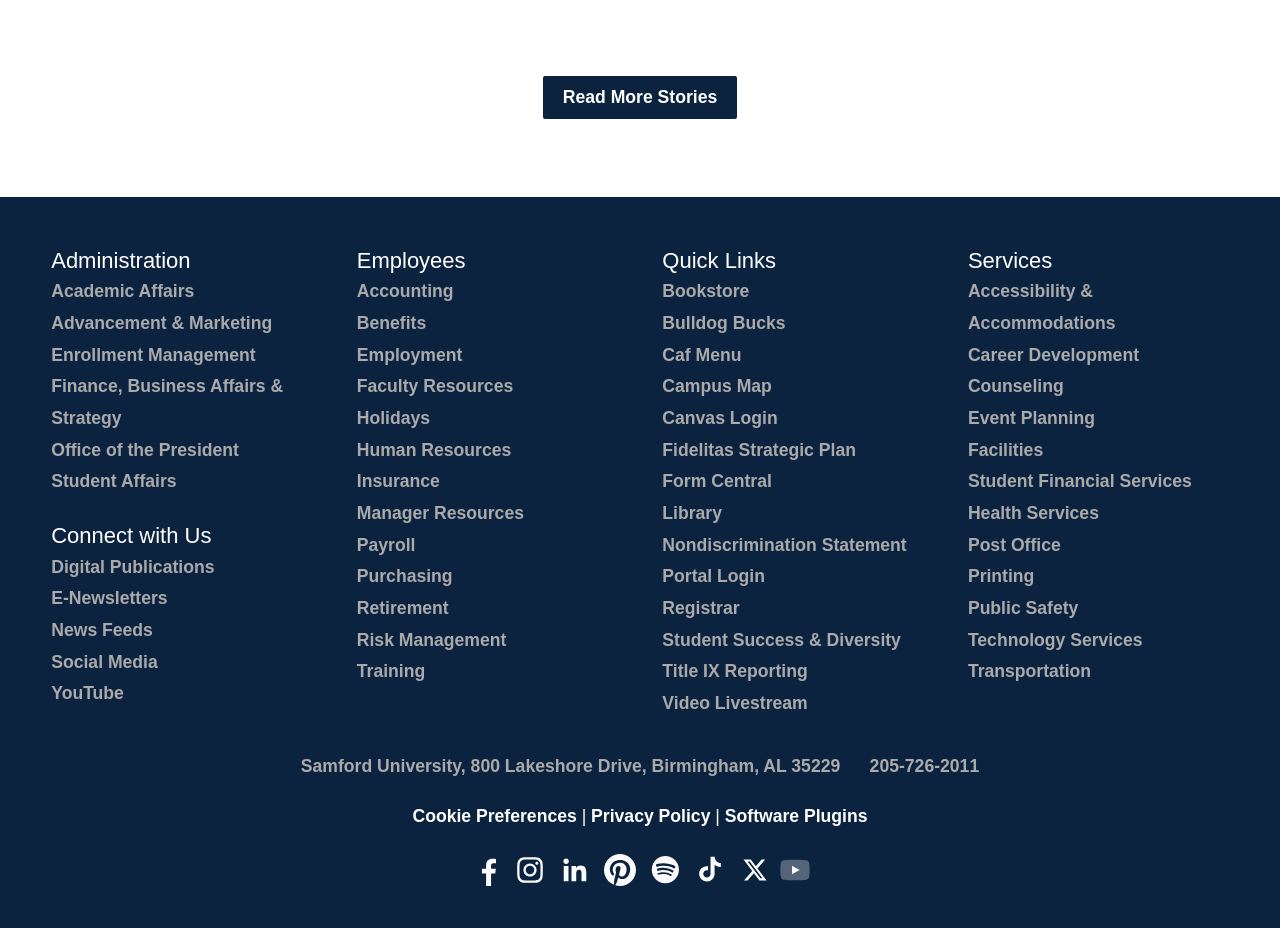Provide the bounding box coordinates for the UI element that is described as: "Finance, Business Affairs & Strategy".

[0.04, 0.405, 0.221, 0.461]